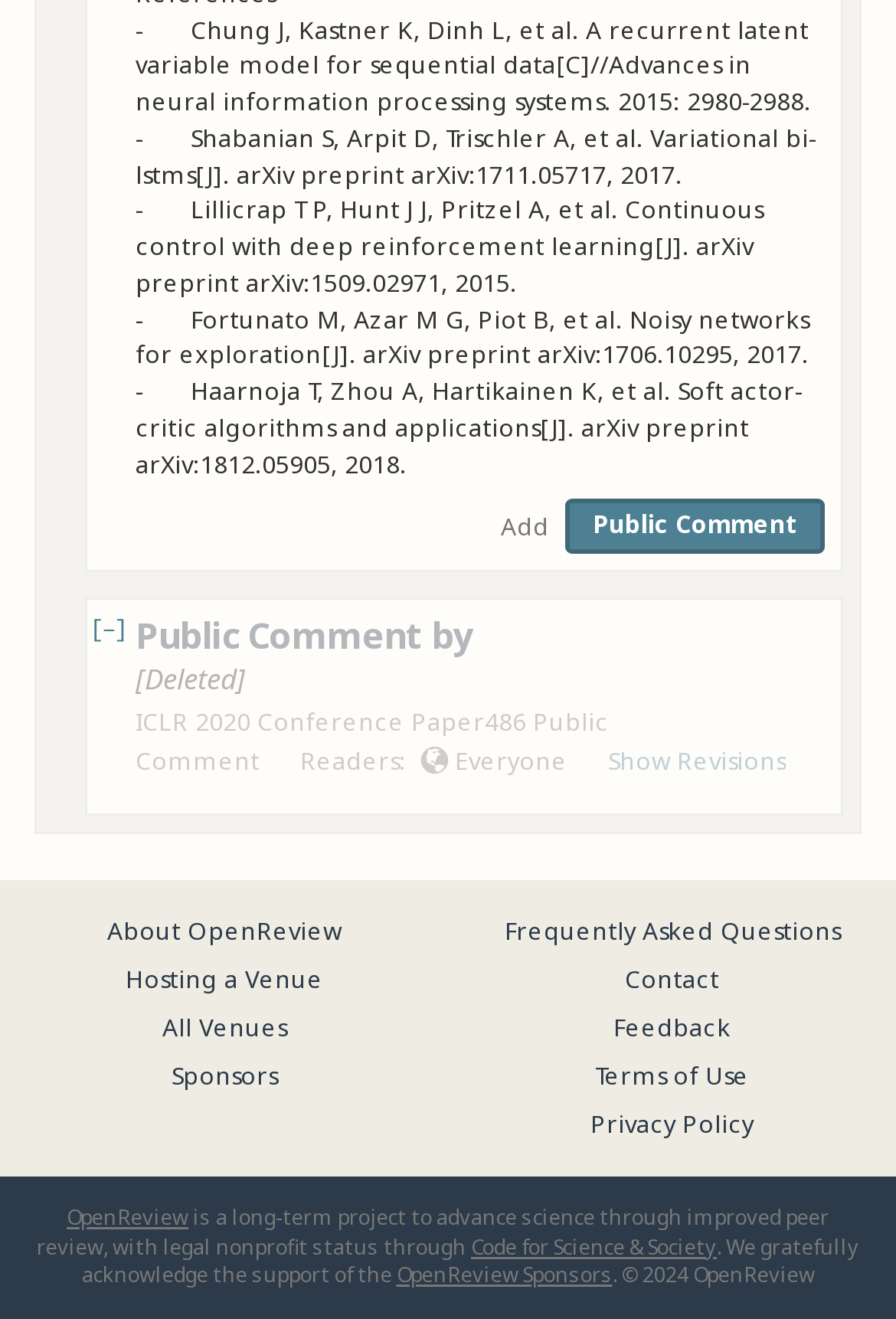Given the element description "Code for Science & Society" in the screenshot, predict the bounding box coordinates of that UI element.

[0.526, 0.933, 0.8, 0.956]